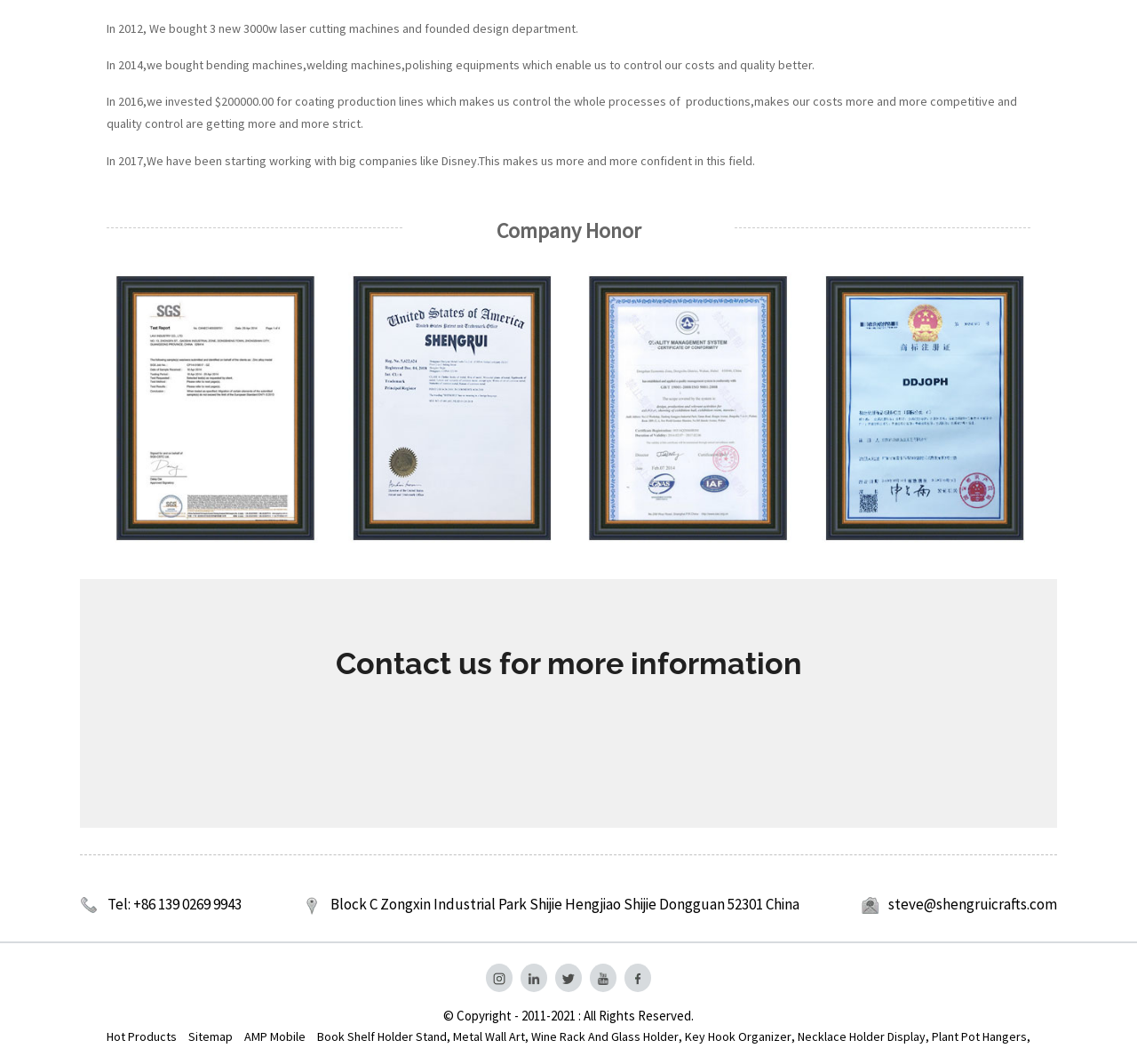What is the year the company started working with Disney?
Give a one-word or short phrase answer based on the image.

2017